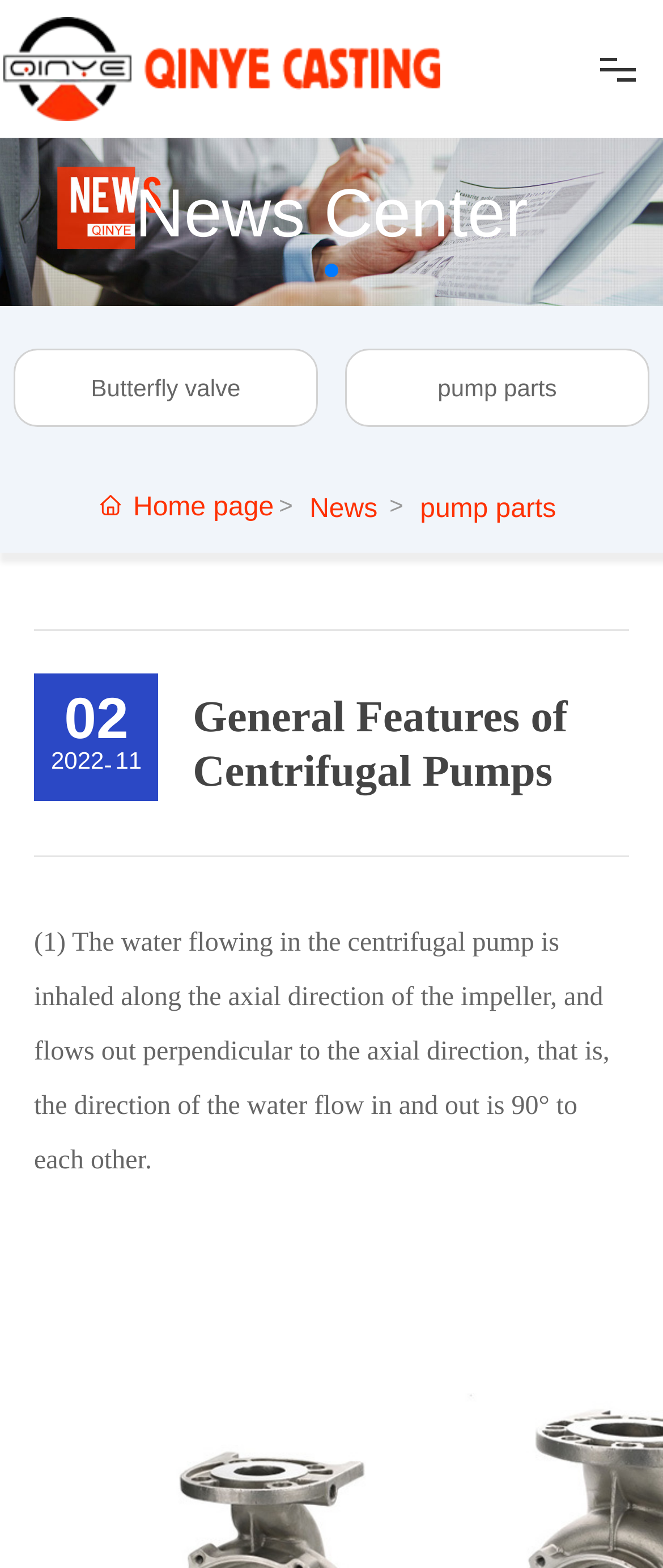Could you please study the image and provide a detailed answer to the question:
What is the year mentioned at the bottom of the webpage?

I located a StaticText element with the text '2022' at a bounding box coordinate of [0.077, 0.476, 0.157, 0.493], which suggests that it is the year mentioned at the bottom of the webpage.